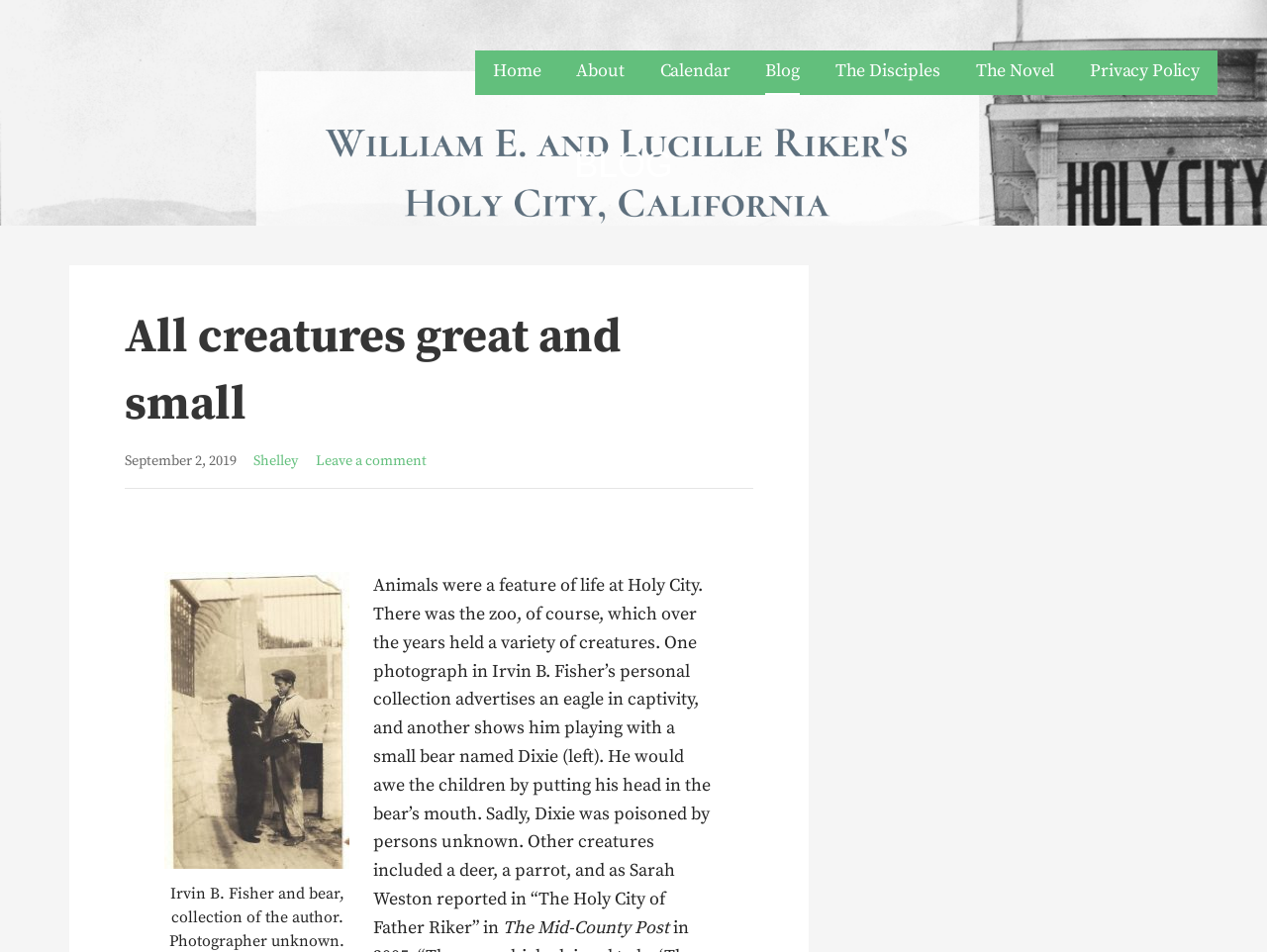What is the name of the bear in the photograph?
Examine the webpage screenshot and provide an in-depth answer to the question.

The answer can be found in the StaticText element 'Animals were a feature of life at Holy City...' which mentions a bear named Dixie.